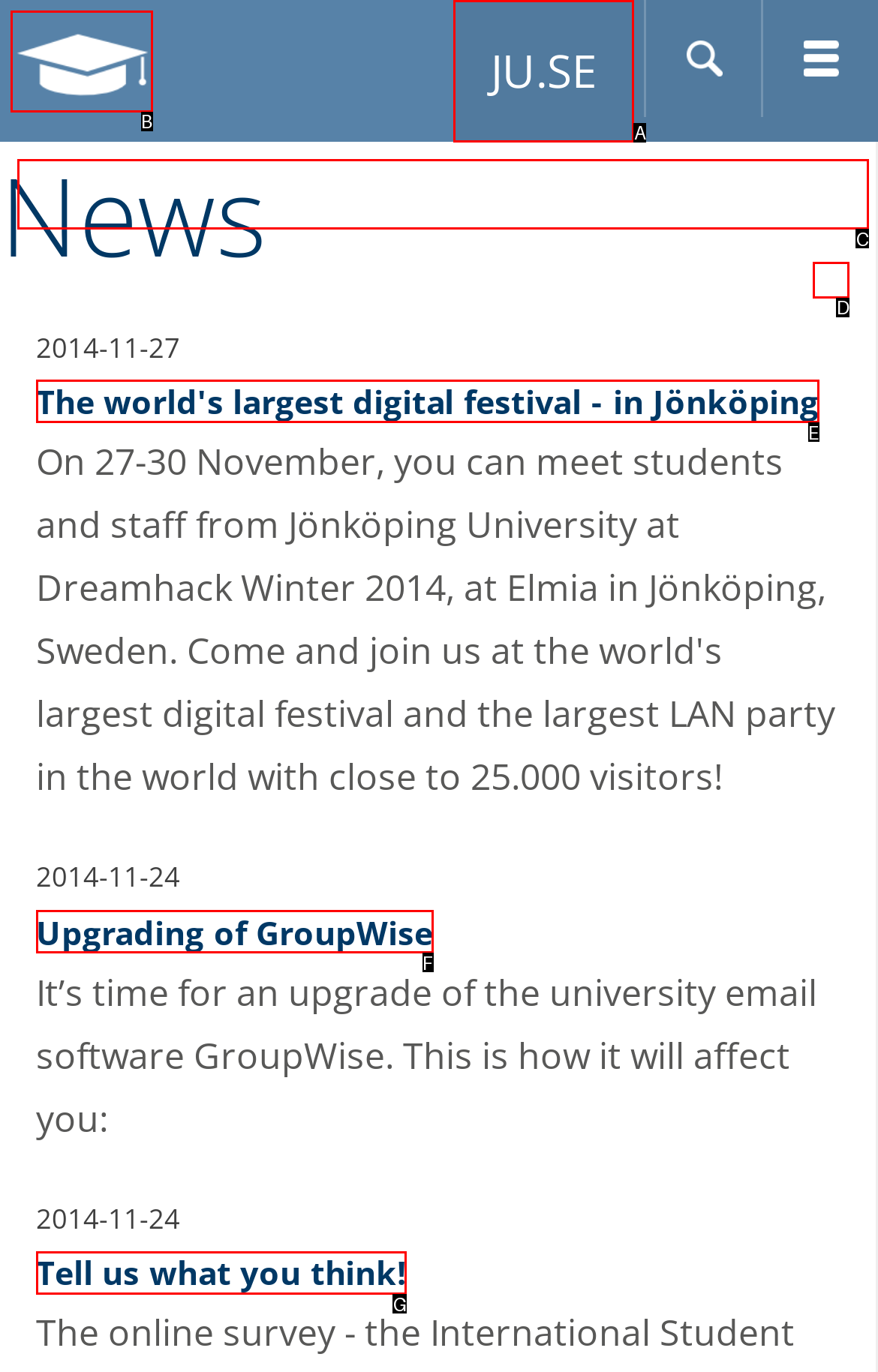Given the description: Jönköping University, select the HTML element that best matches it. Reply with the letter of your chosen option.

B